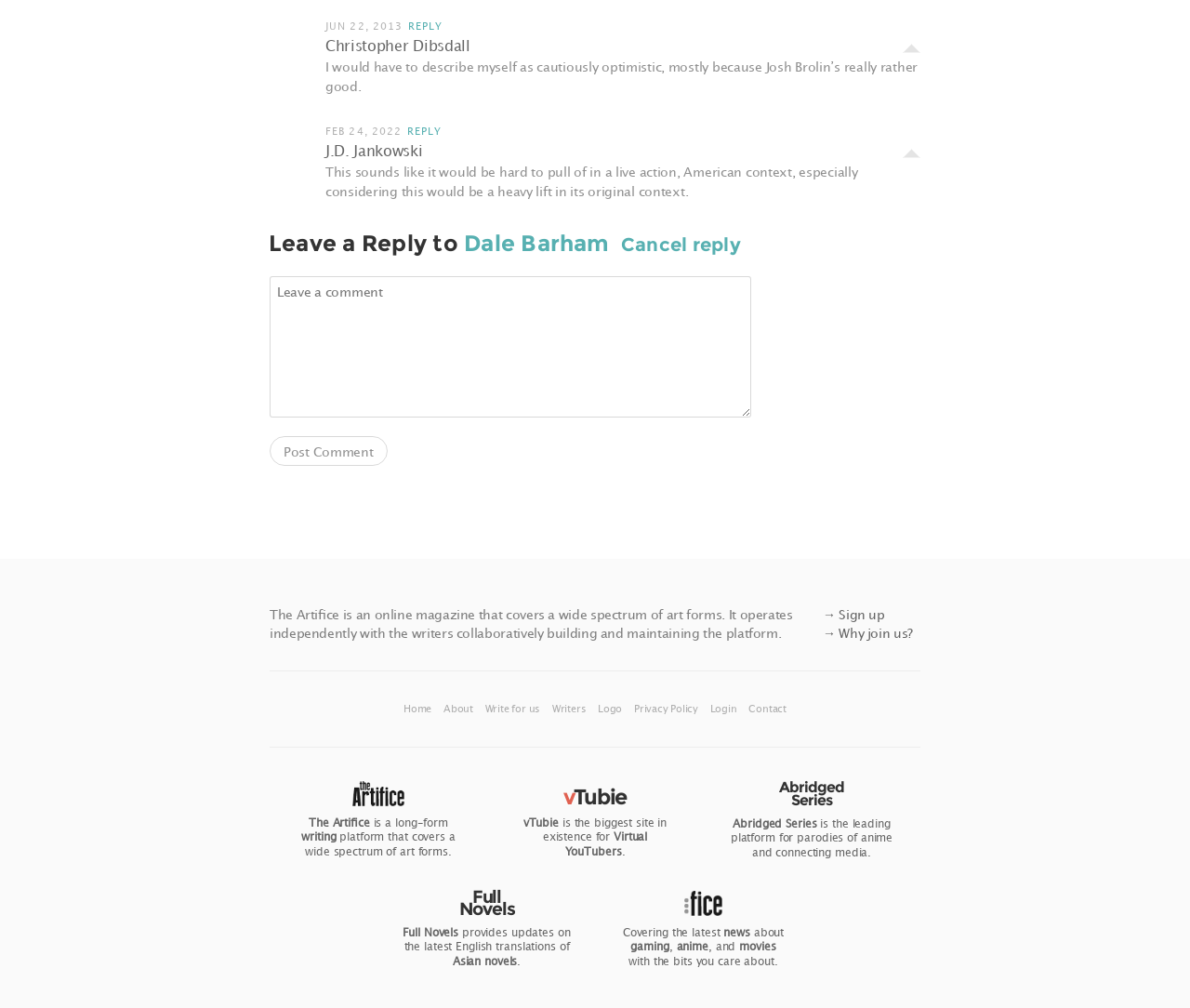Please locate the bounding box coordinates of the element that needs to be clicked to achieve the following instruction: "Reply to Christopher Dibsdall". The coordinates should be four float numbers between 0 and 1, i.e., [left, top, right, bottom].

[0.343, 0.019, 0.372, 0.031]